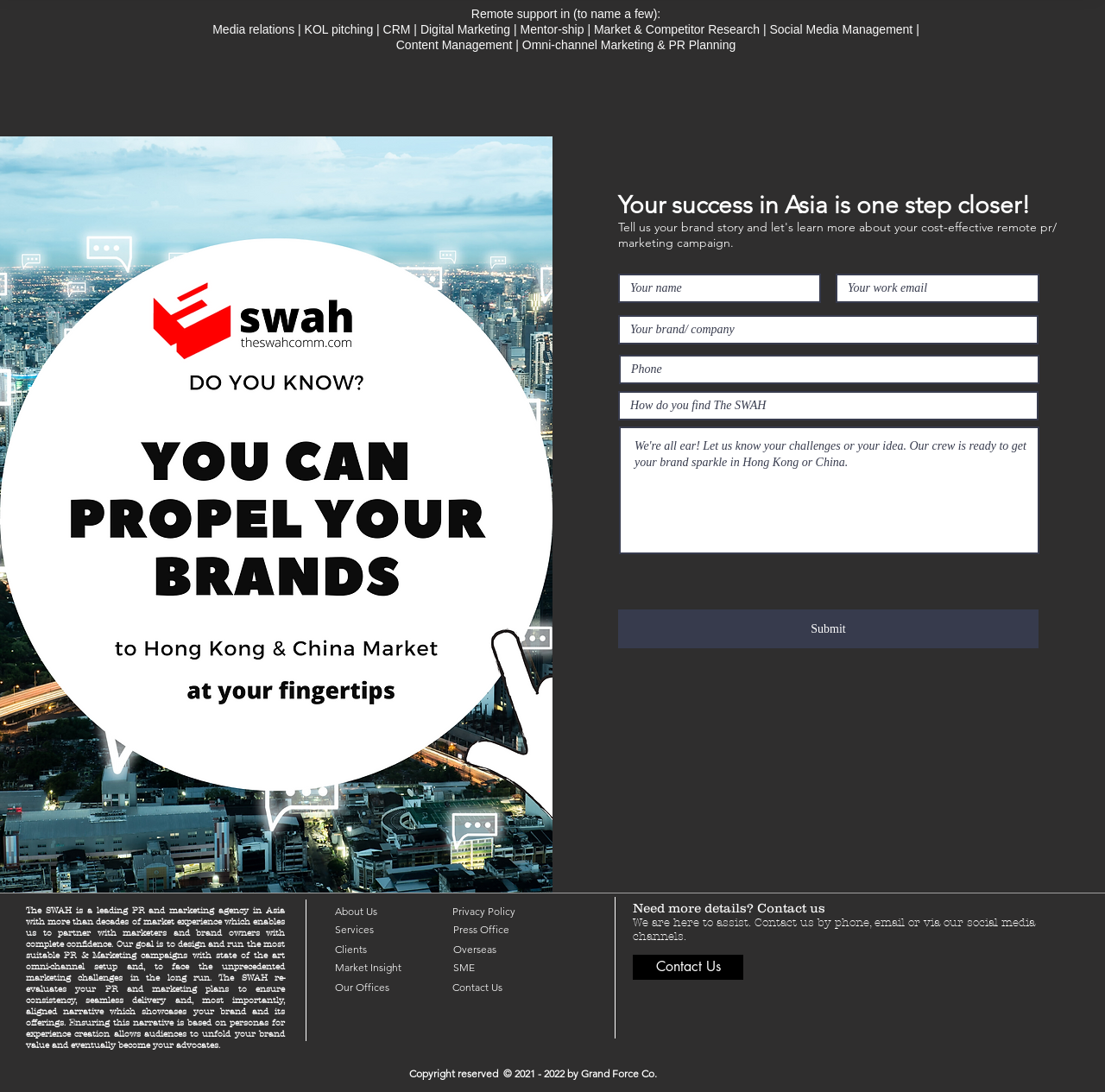Give a succinct answer to this question in a single word or phrase: 
What can I do on The SWAH's website?

Learn about services and contact them